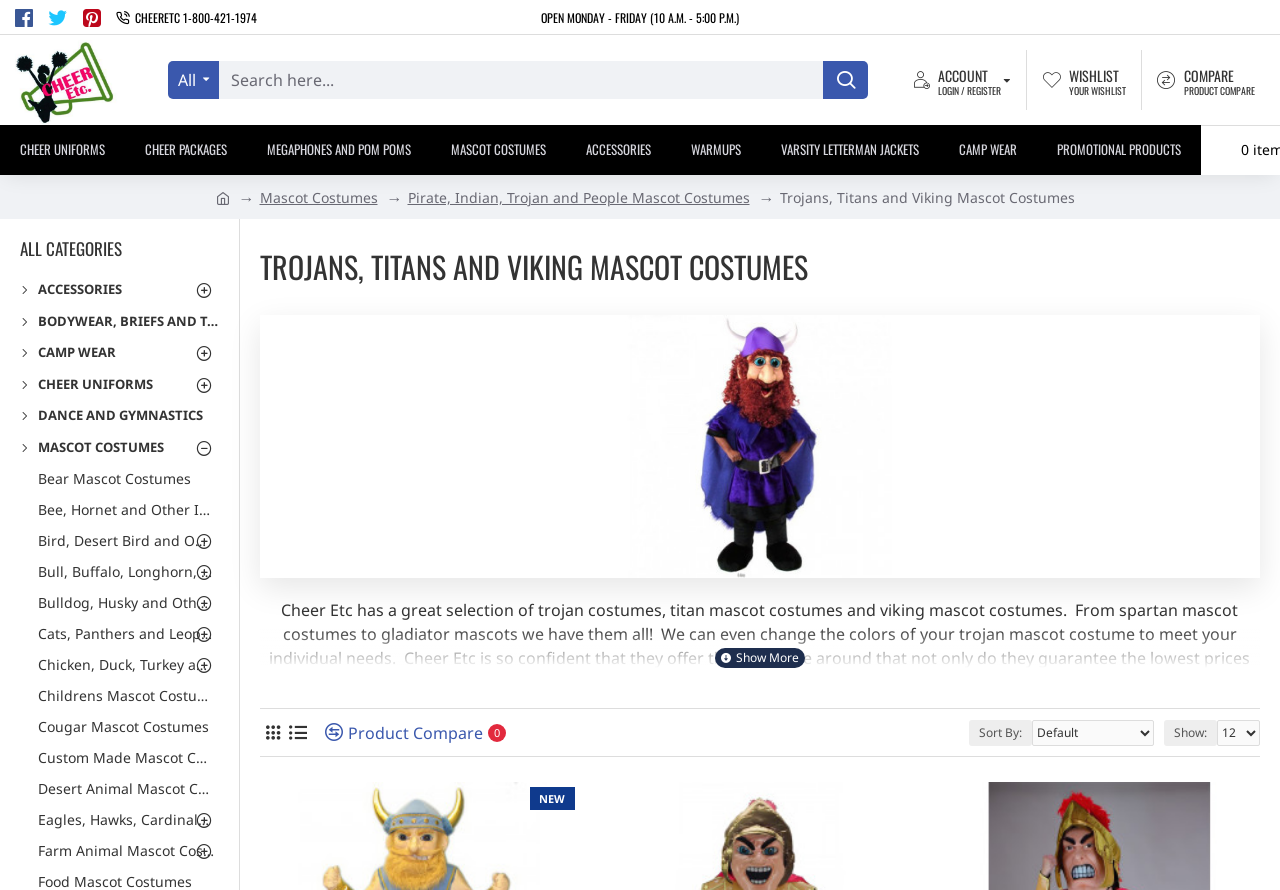What is the guarantee offered by Cheer Etc?
Based on the image, give a concise answer in the form of a single word or short phrase.

Lowest price guarantee